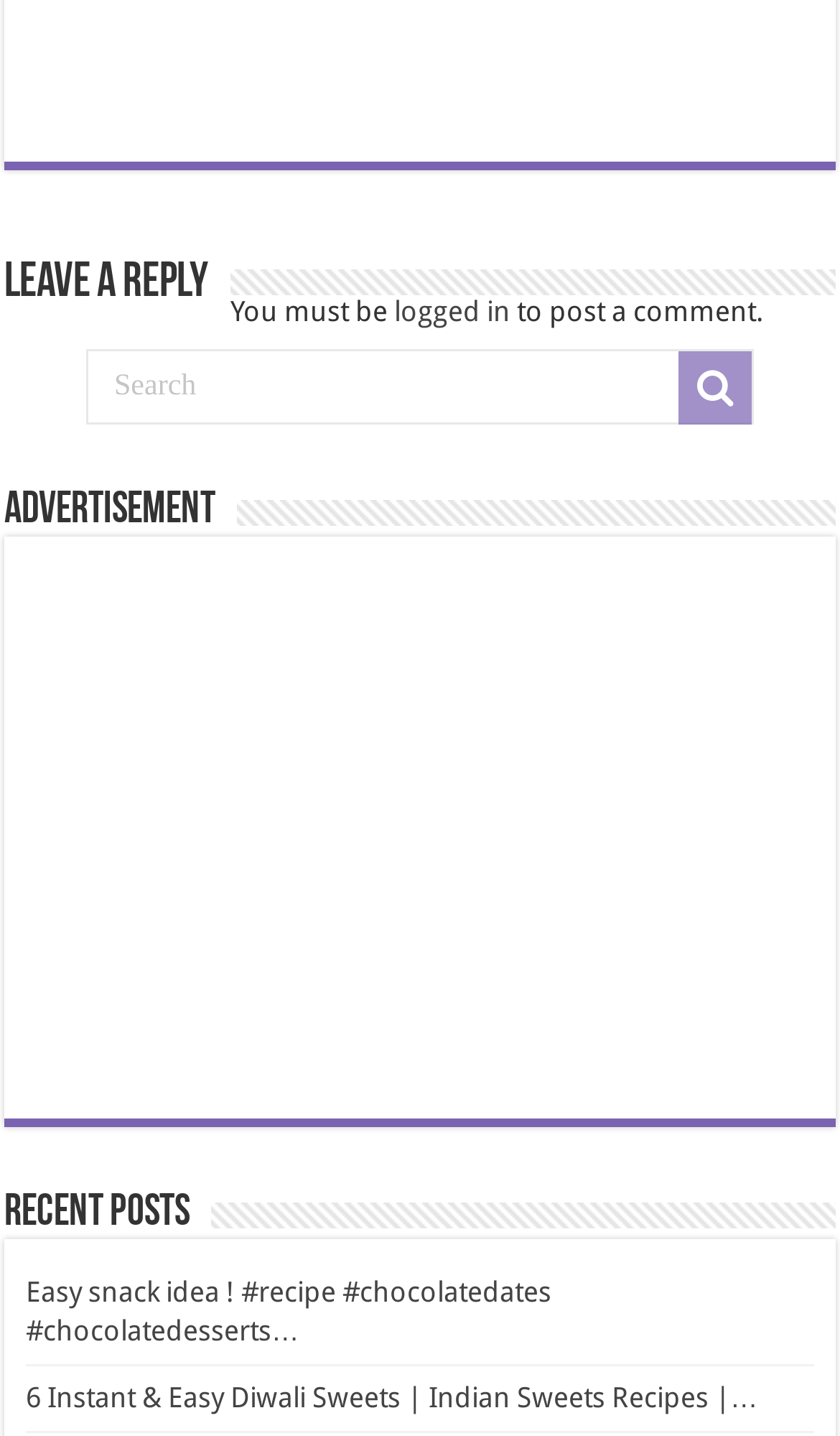Is the comment section enabled for guests?
Ensure your answer is thorough and detailed.

The webpage states that 'You must be logged in to post a comment', implying that guests are not allowed to post comments.